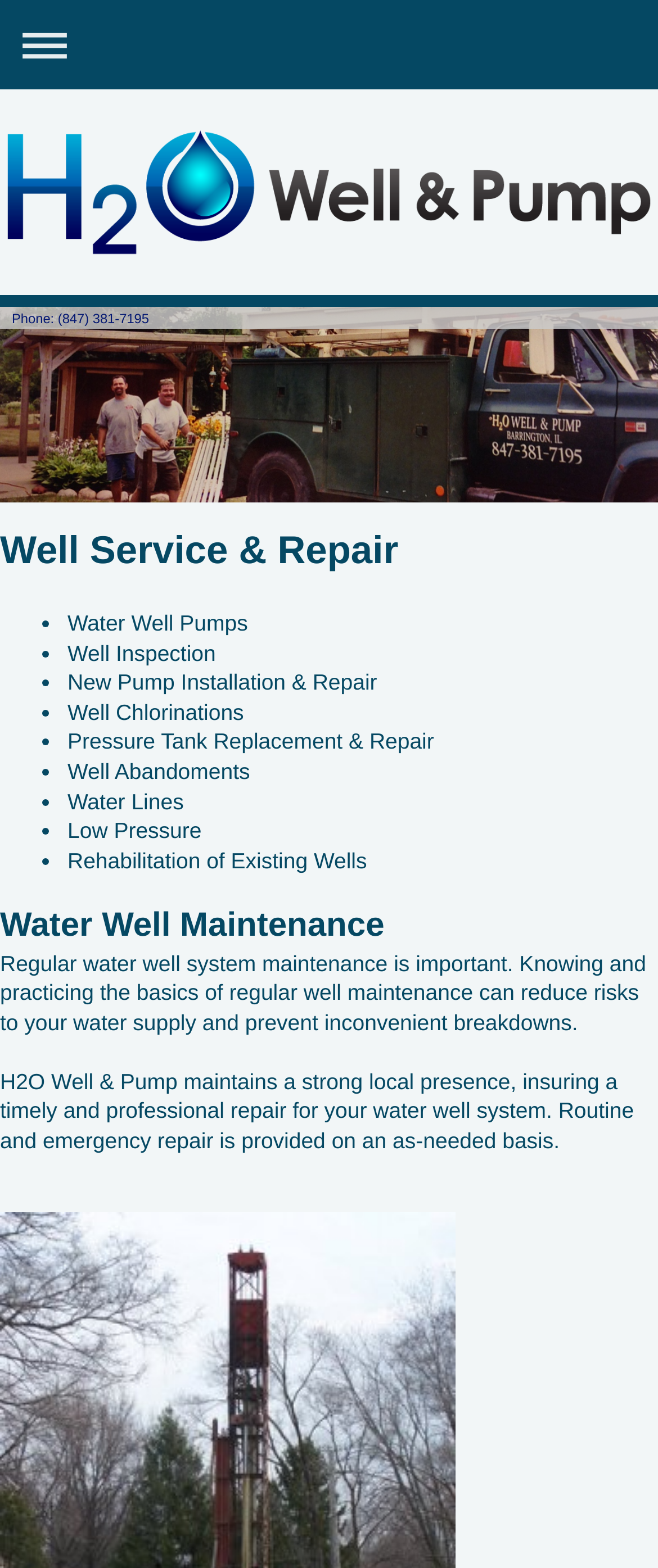Identify and provide the main heading of the webpage.

Well Service & Repair